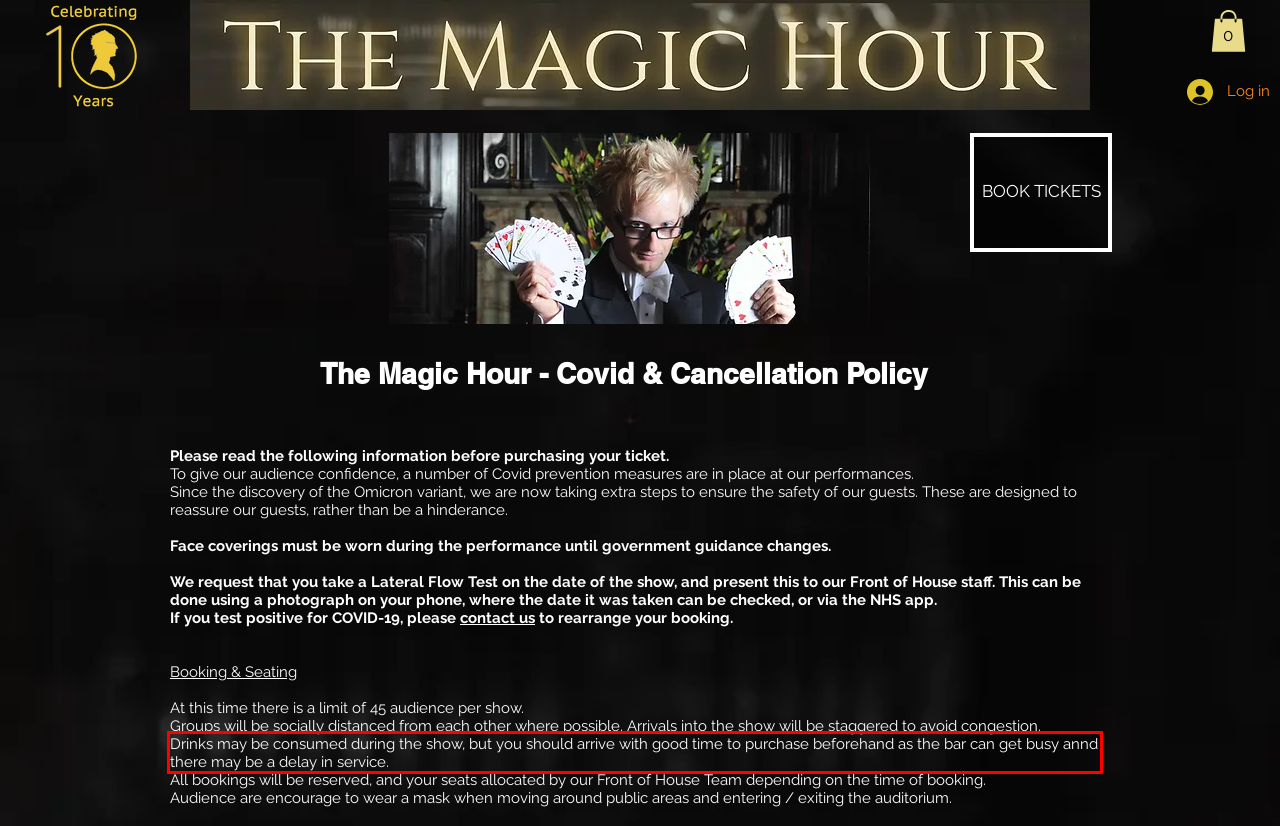You are given a screenshot showing a webpage with a red bounding box. Perform OCR to capture the text within the red bounding box.

Drinks may be consumed during the show, but you should arrive with good time to purchase beforehand as the bar can get busy annd there may be a delay in service.